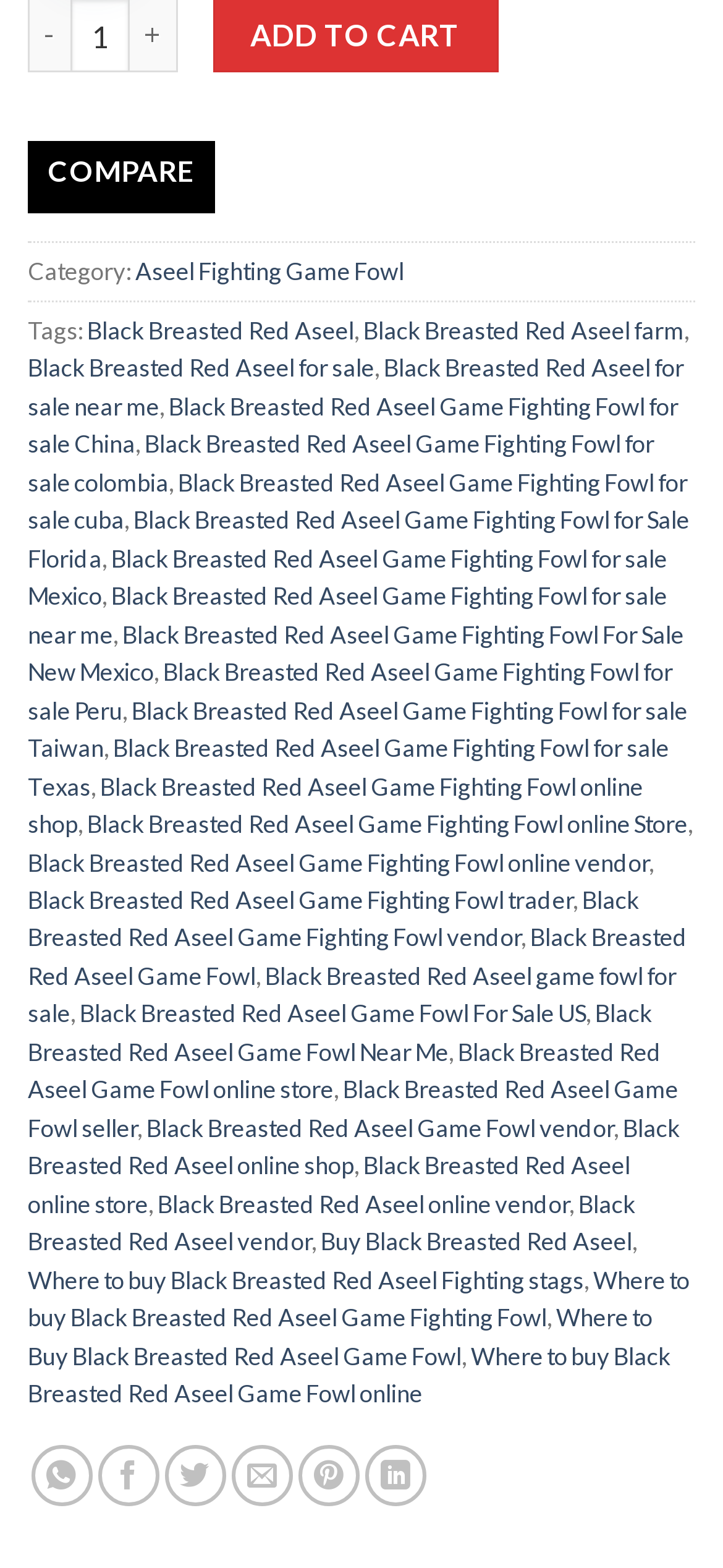Please identify the bounding box coordinates of the clickable area that will allow you to execute the instruction: "Click on 'COMPARE'".

[0.038, 0.09, 0.298, 0.136]